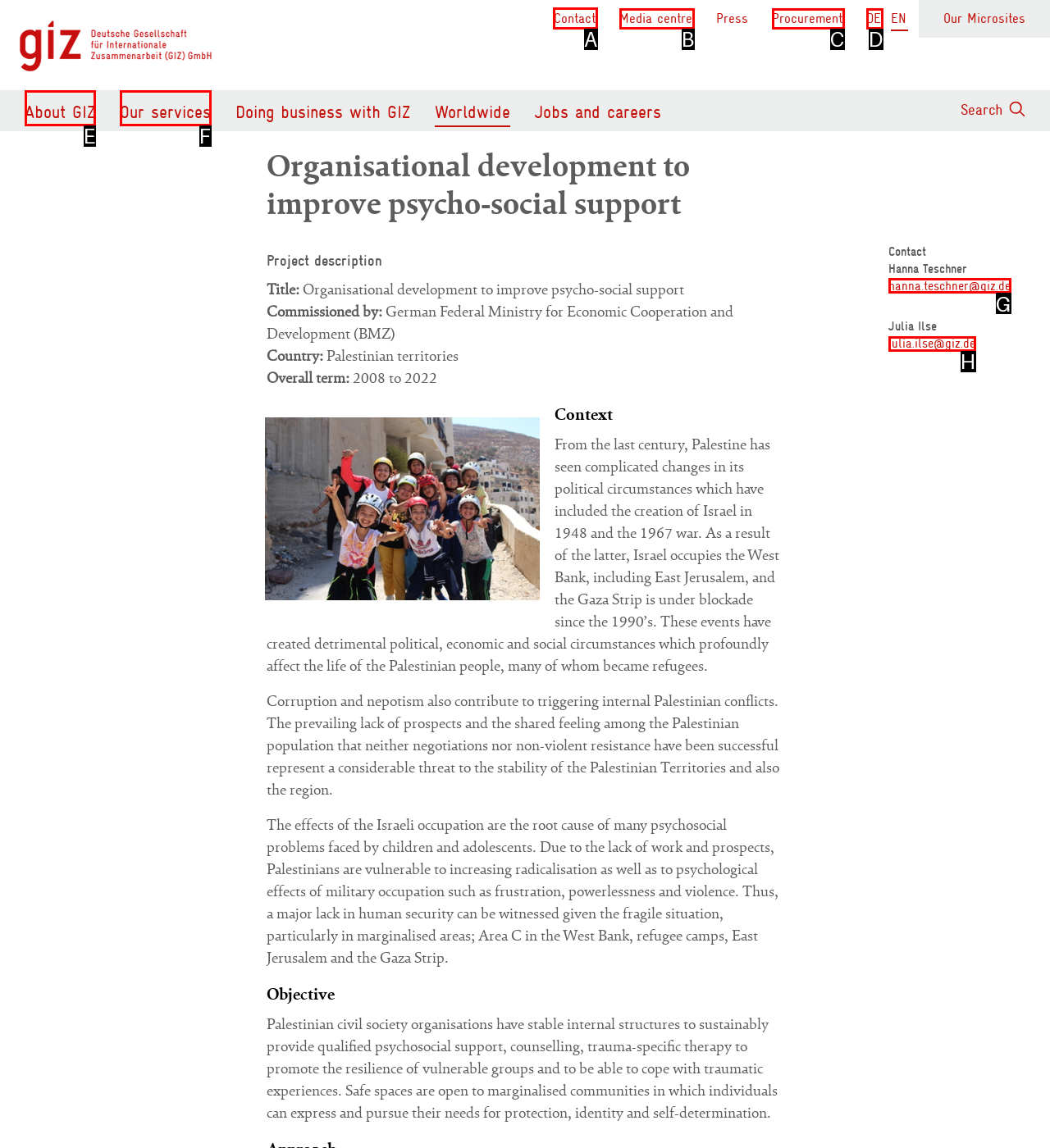Select the letter of the element you need to click to complete this task: Click the 'Contact' link
Answer using the letter from the specified choices.

A